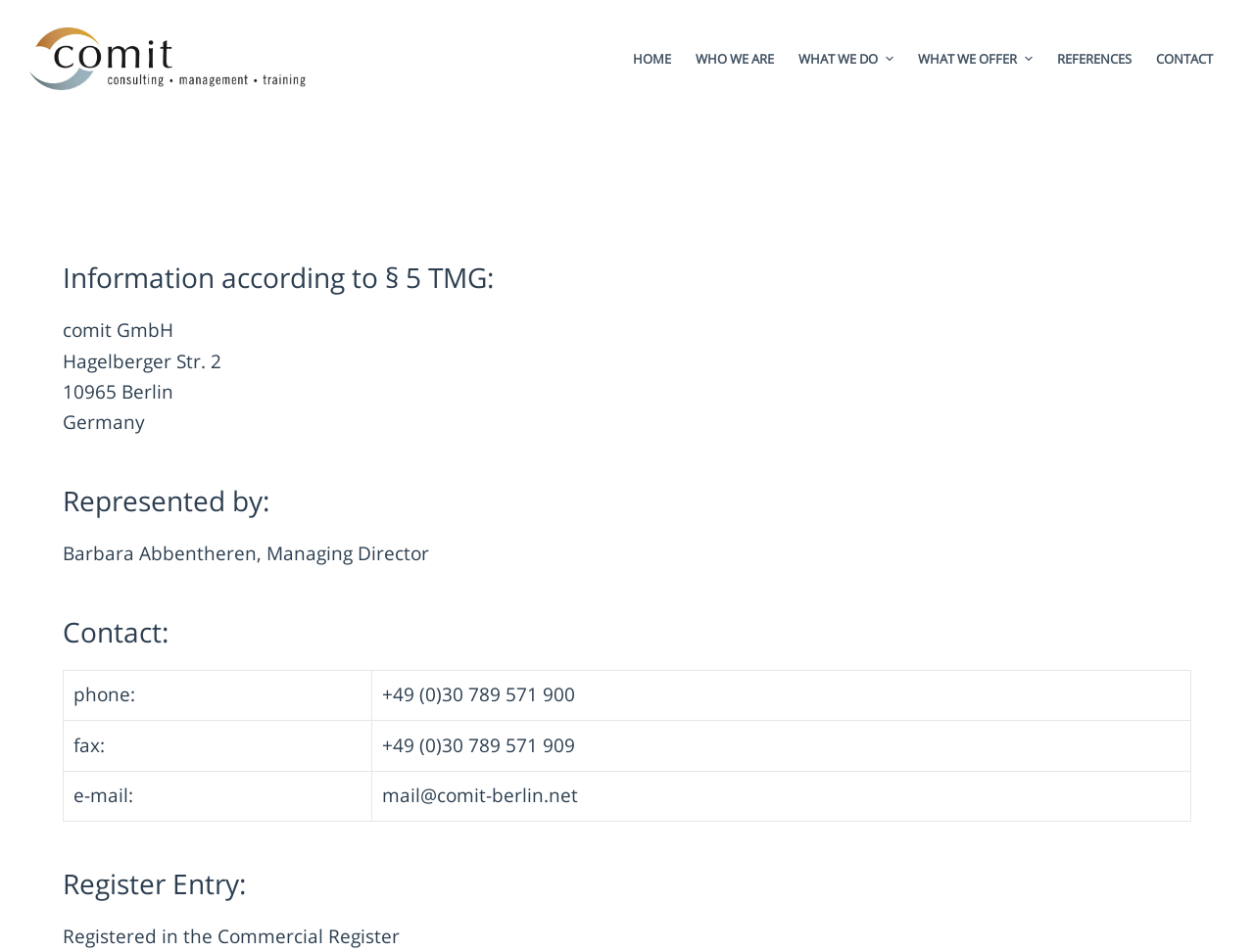Give a short answer using one word or phrase for the question:
What is the street address?

Hagelberger Str. 2